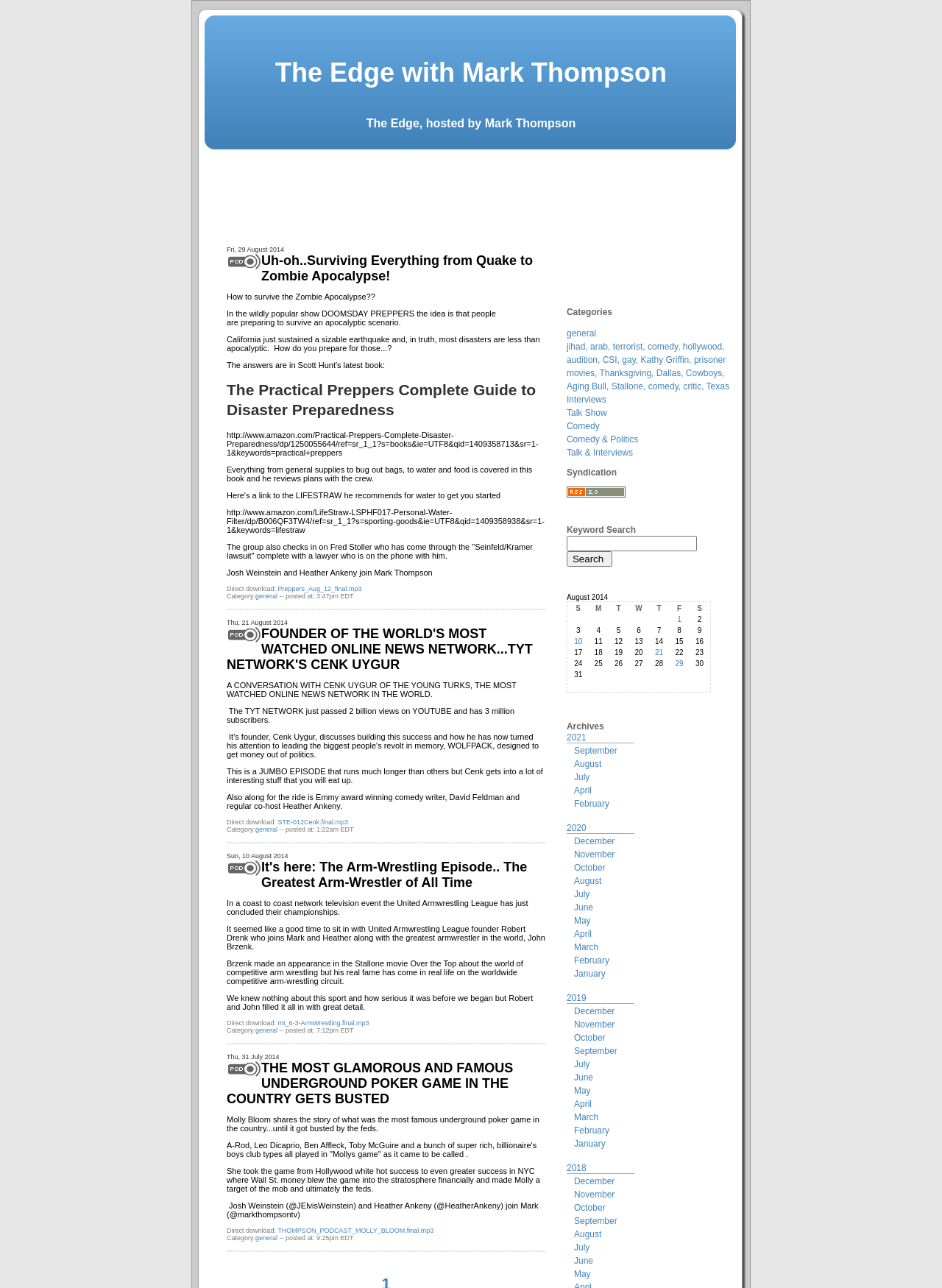Please predict the bounding box coordinates of the element's region where a click is necessary to complete the following instruction: "Learn about the world of competitive arm wrestling". The coordinates should be represented by four float numbers between 0 and 1, i.e., [left, top, right, bottom].

[0.277, 0.667, 0.56, 0.691]